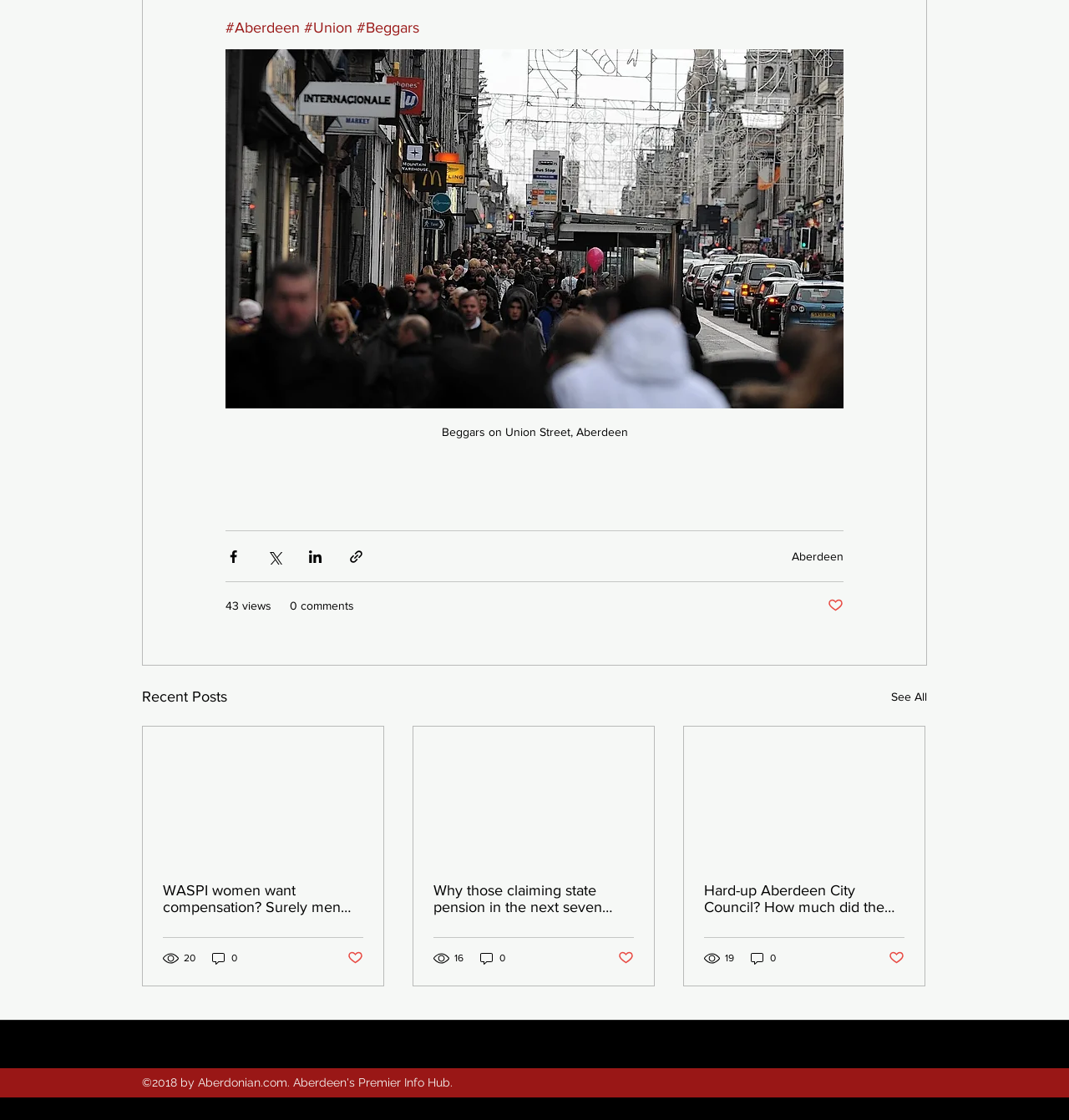Please identify the bounding box coordinates of the element I need to click to follow this instruction: "Click the link to Aberdeen".

[0.211, 0.017, 0.28, 0.032]